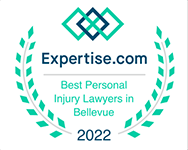Craft a descriptive caption that covers all aspects of the image.

This image features a prestigious award badge from Expertise.com, designating the recipient as one of the "Best Personal Injury Lawyers in Bellevue" for the year 2022. The badge is surrounded by an elegant laurel wreath design, symbolizing recognition and excellence in the field. At the top, the name "Expertise.com" is prominently displayed, reflecting a reputable source of information for consumers. The overall design combines professionalism and honor, making it a valuable credential in the legal industry.